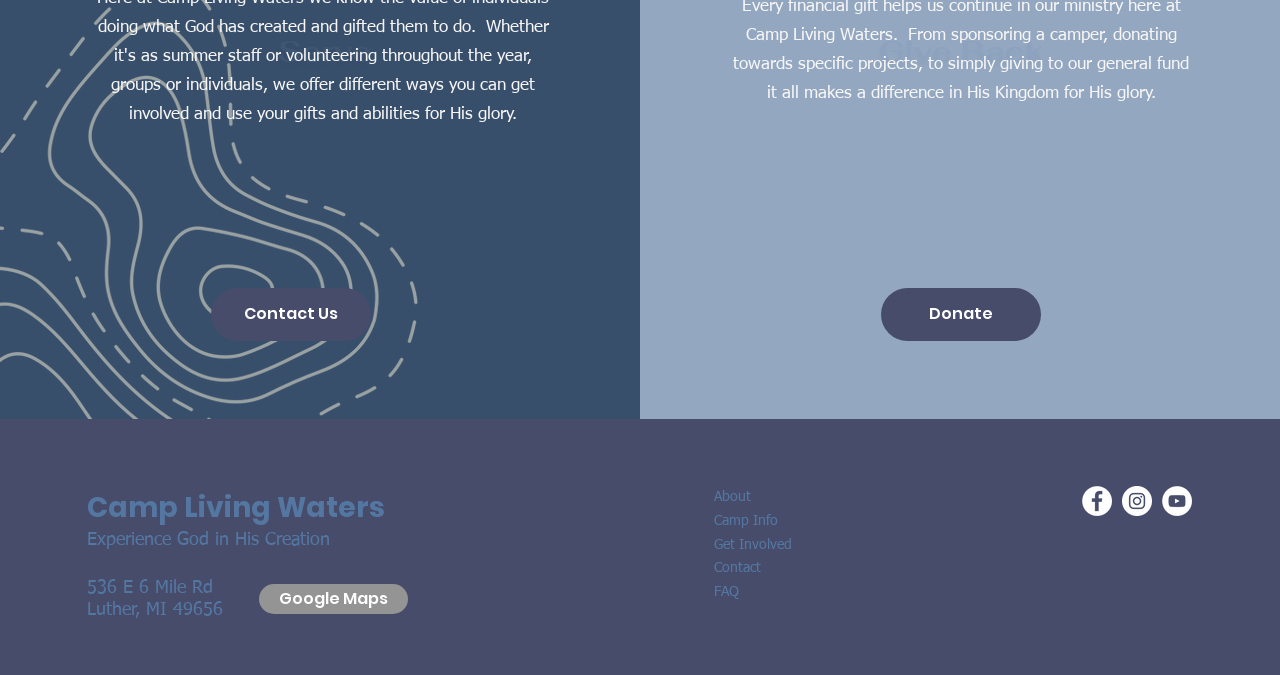Please determine the bounding box coordinates of the section I need to click to accomplish this instruction: "View Facebook page".

[0.845, 0.72, 0.869, 0.764]